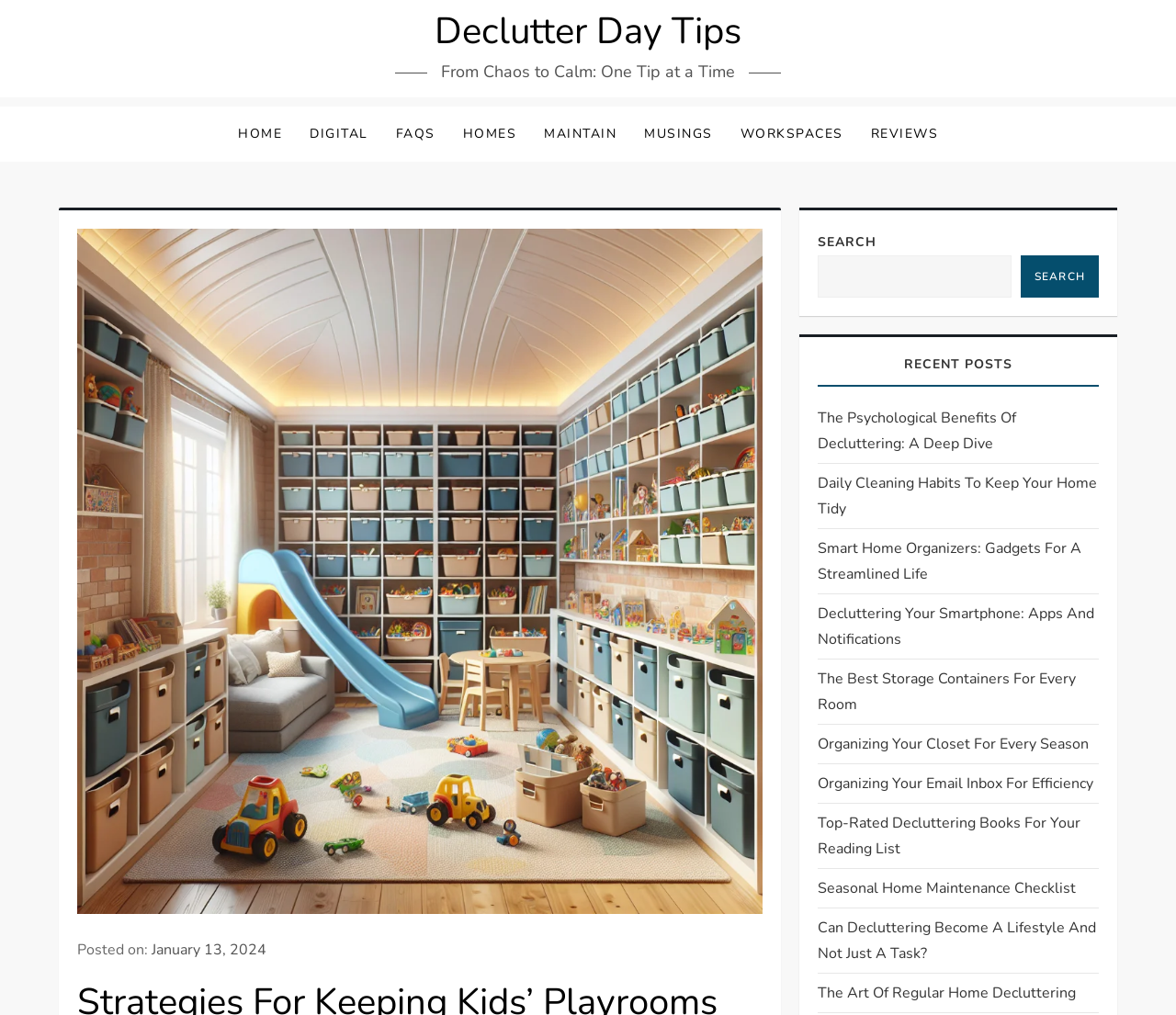Please answer the following question using a single word or phrase: How many recent posts are listed?

10